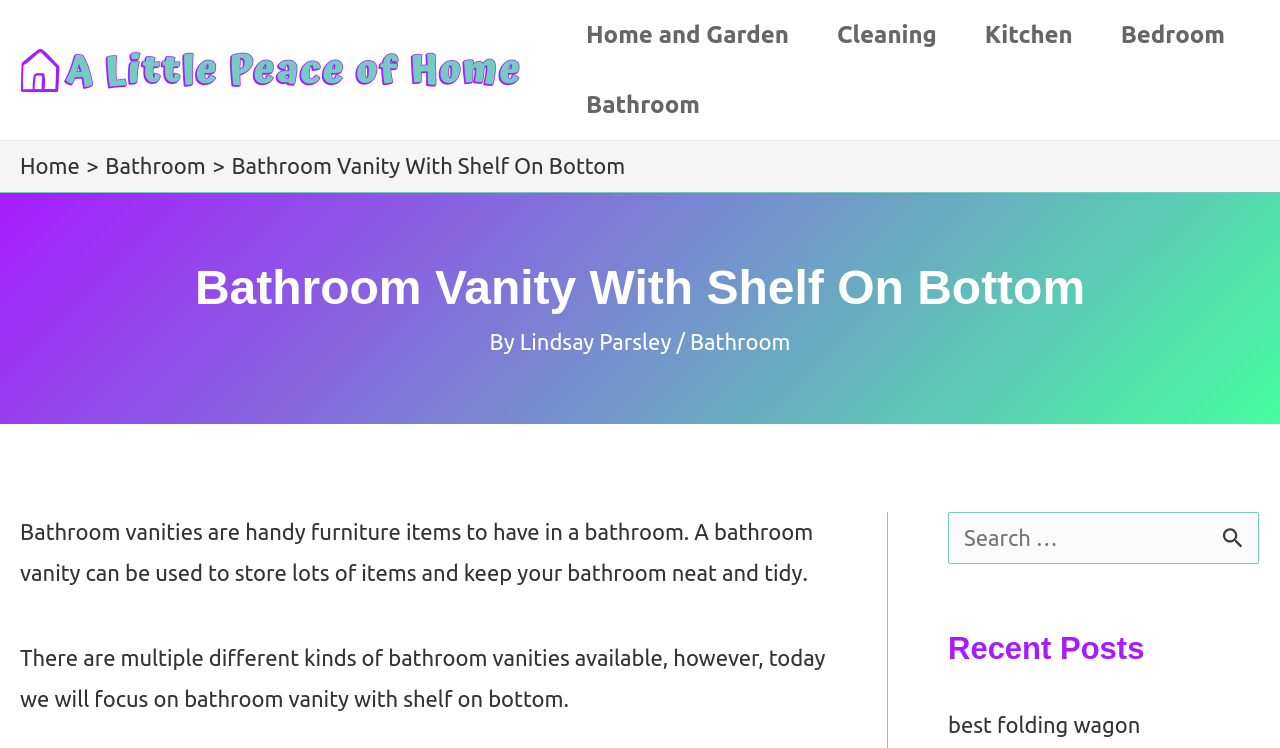Examine the image carefully and respond to the question with a detailed answer: 
What is the function of the search box?

The search box is located in the complementary section of the webpage, and it allows users to search for content on the website by typing in keywords and submitting the search query.